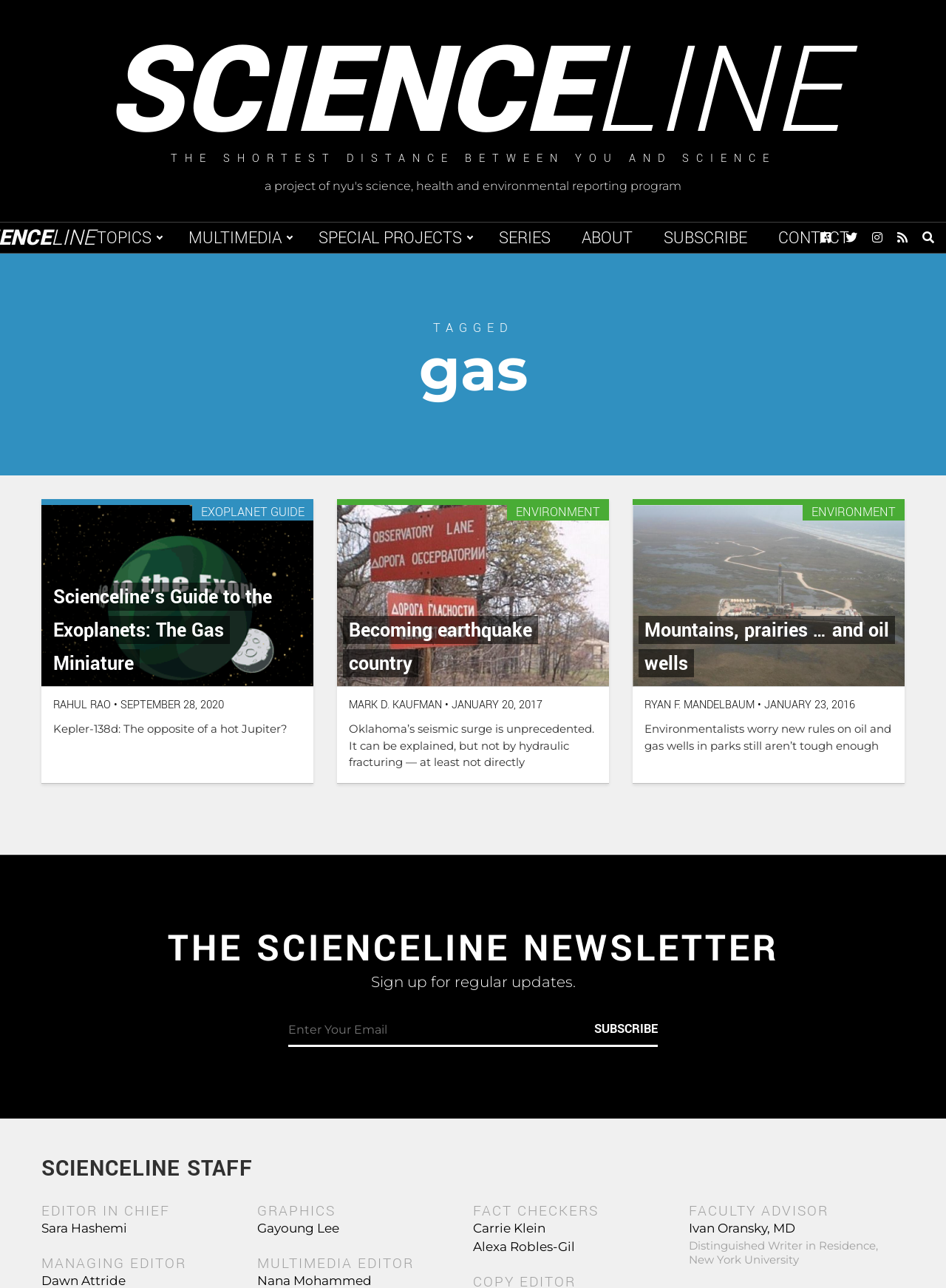What is the category of the article 'Oklahoma’s seismic surge is unprecedented'?
Using the image, respond with a single word or phrase.

ENVIRONMENT